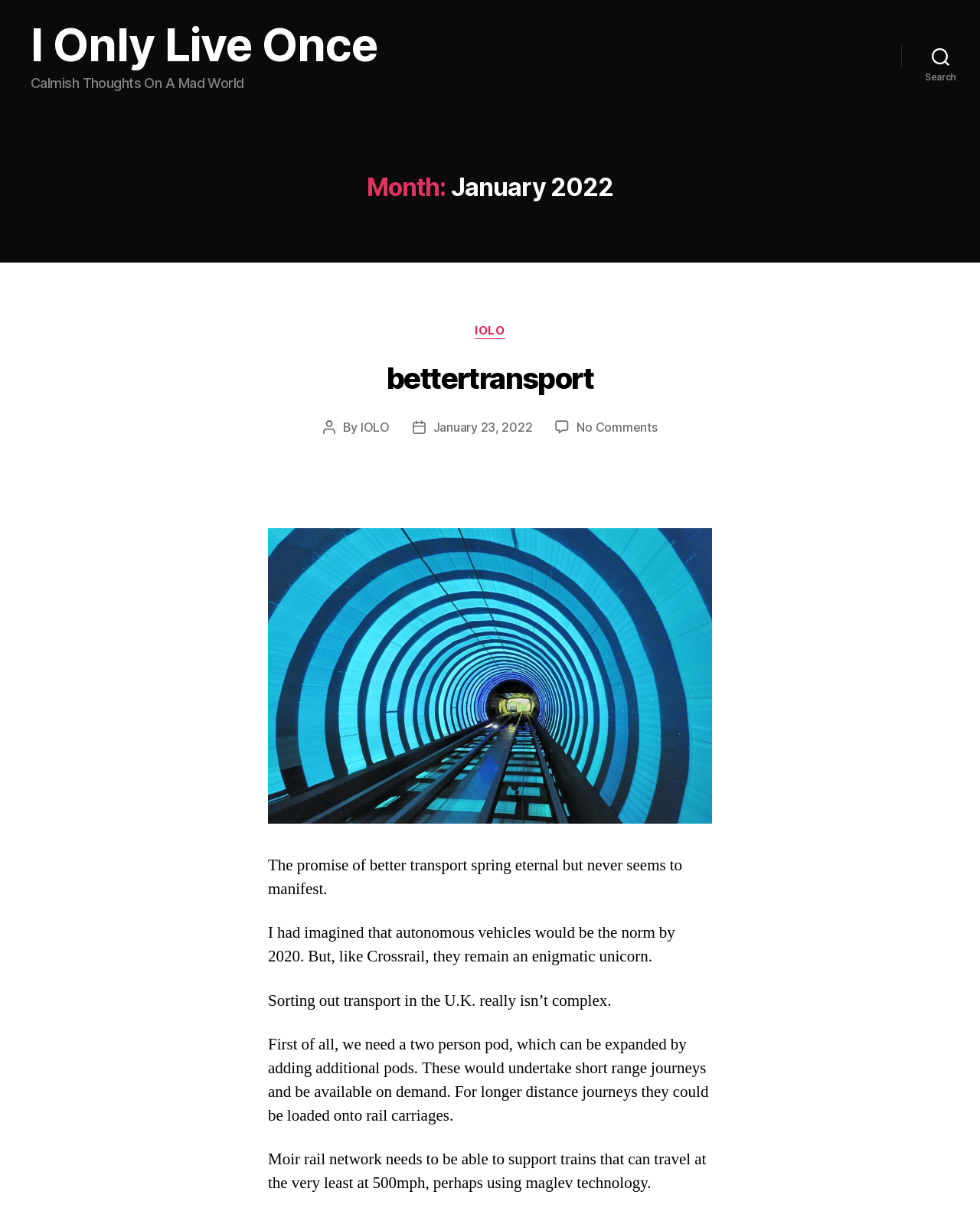What is the title or heading displayed on the webpage?

Month: January 2022